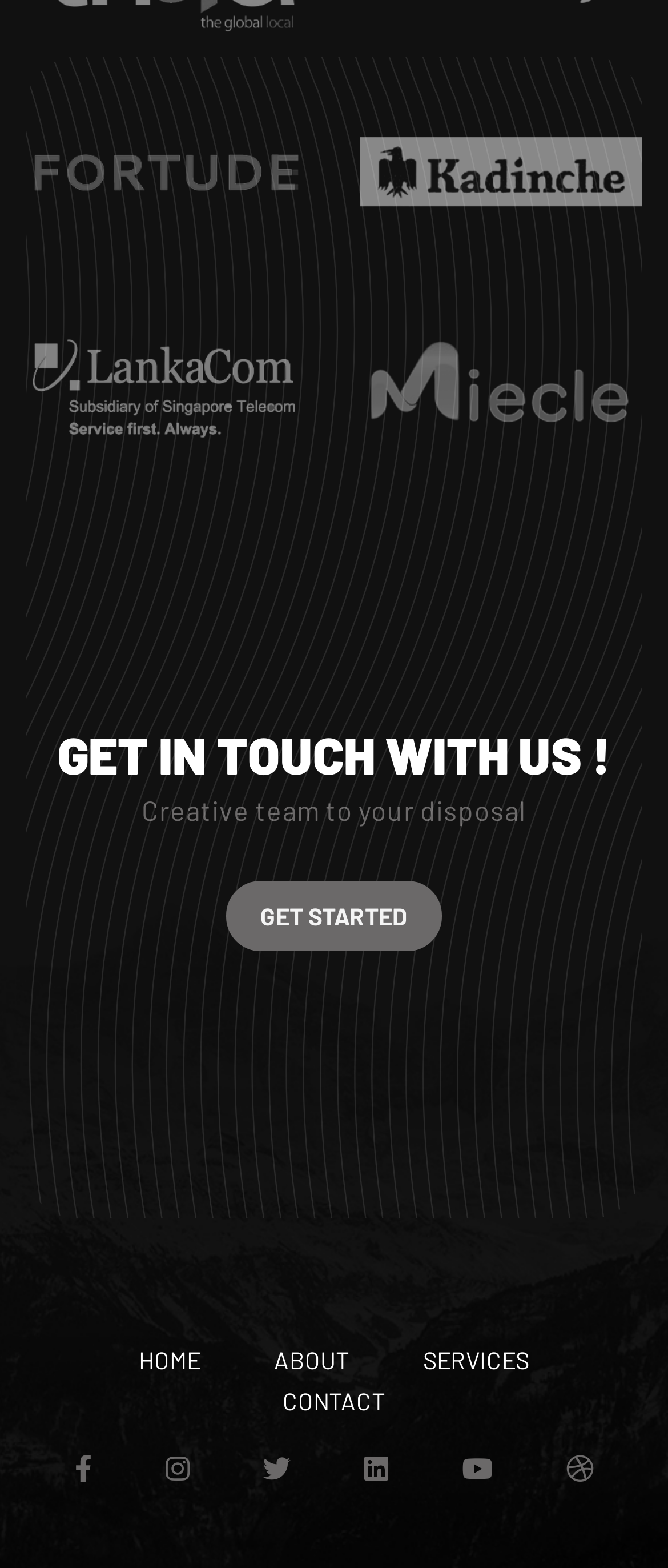How many navigation links are present at the bottom of the page?
Use the image to answer the question with a single word or phrase.

7